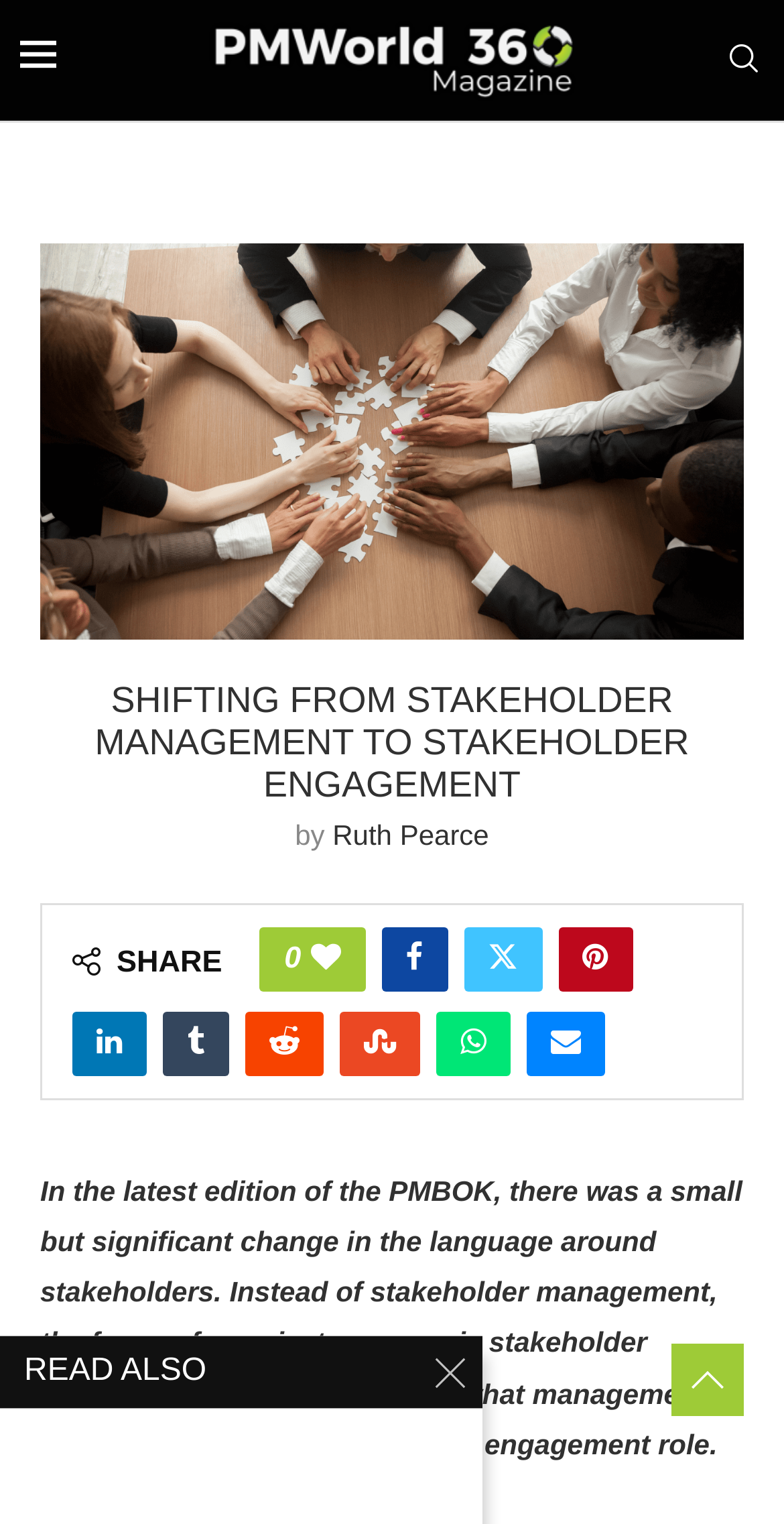Specify the bounding box coordinates of the area to click in order to execute this command: 'Read the article by Ruth Pearce'. The coordinates should consist of four float numbers ranging from 0 to 1, and should be formatted as [left, top, right, bottom].

[0.424, 0.537, 0.624, 0.558]